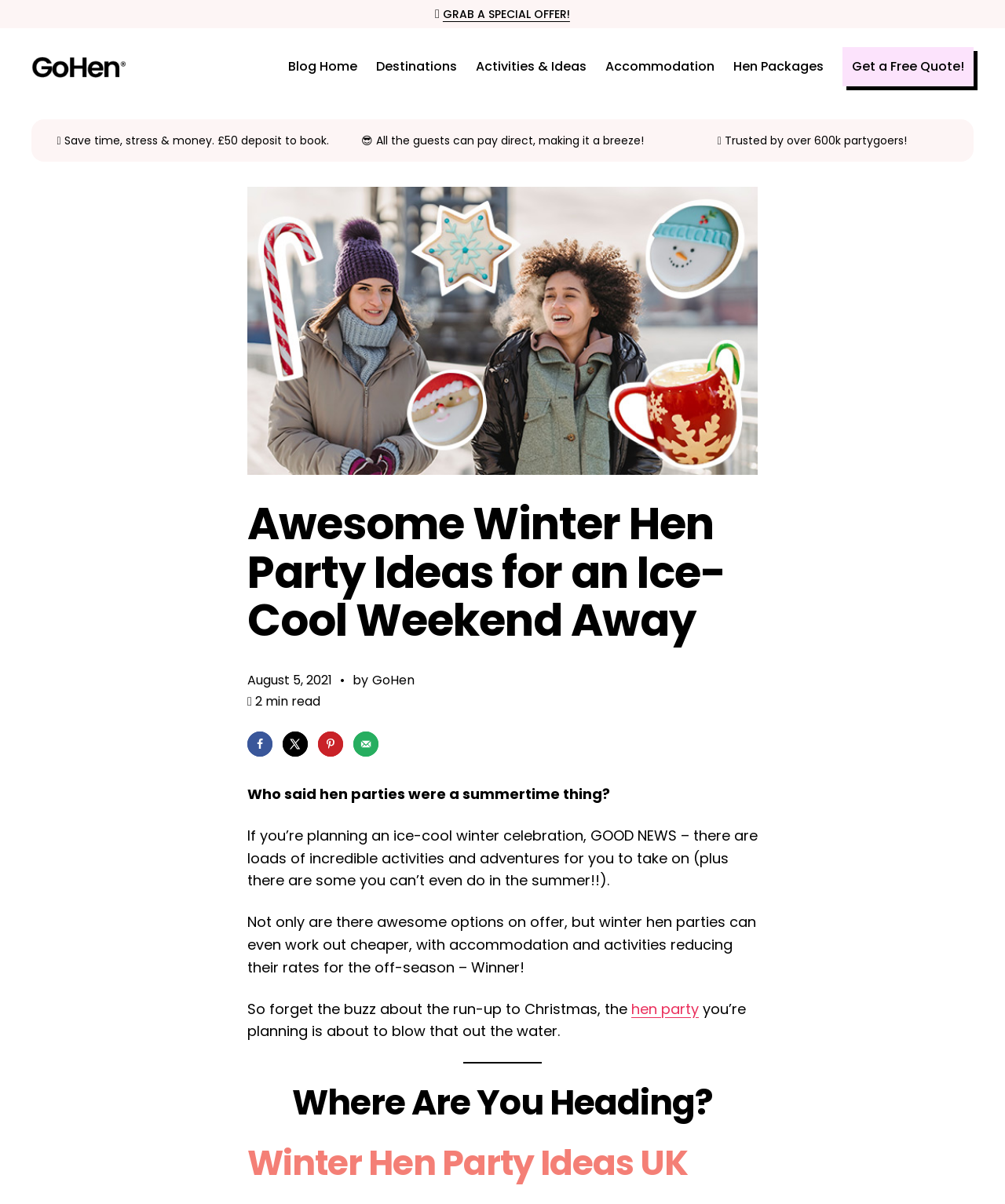Determine the bounding box coordinates of the element that should be clicked to execute the following command: "Click on the 'Get a Free Quote!' link".

[0.848, 0.047, 0.959, 0.064]